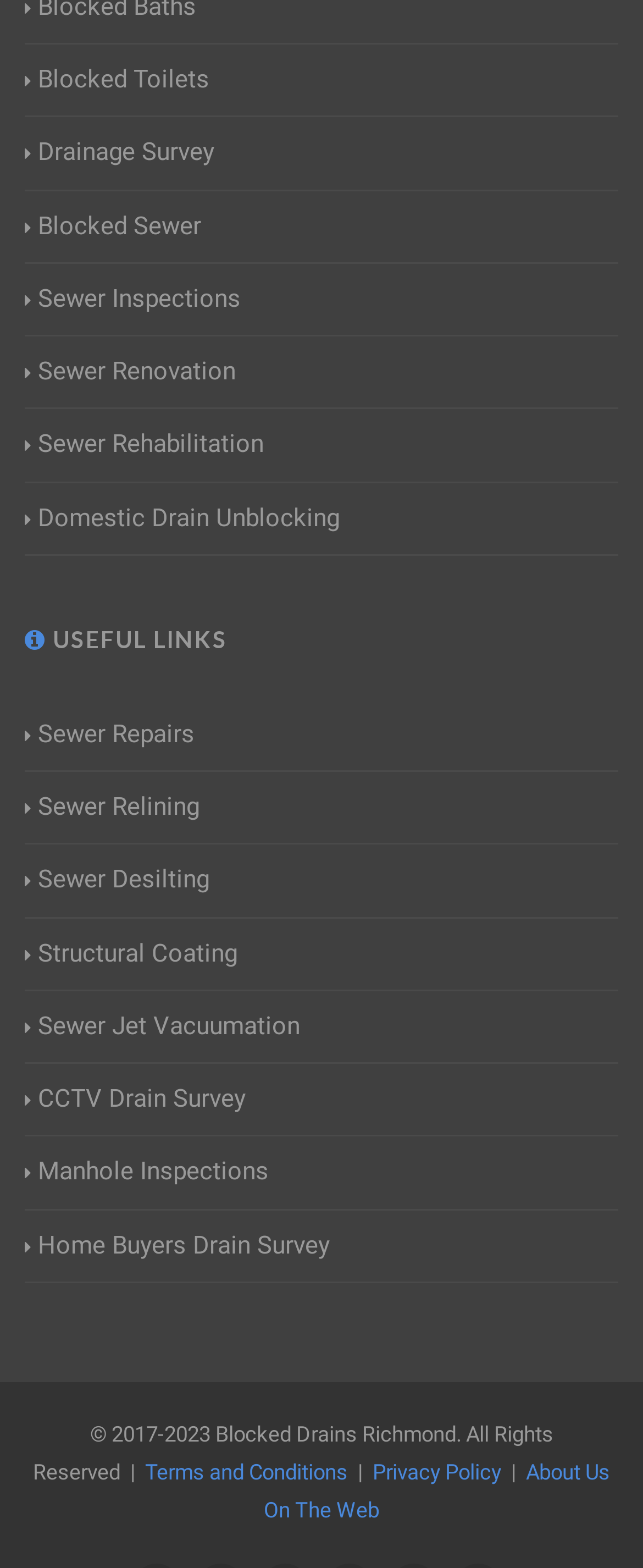Provide the bounding box coordinates of the UI element that matches the description: "About Us On The Web".

[0.41, 0.931, 0.949, 0.971]